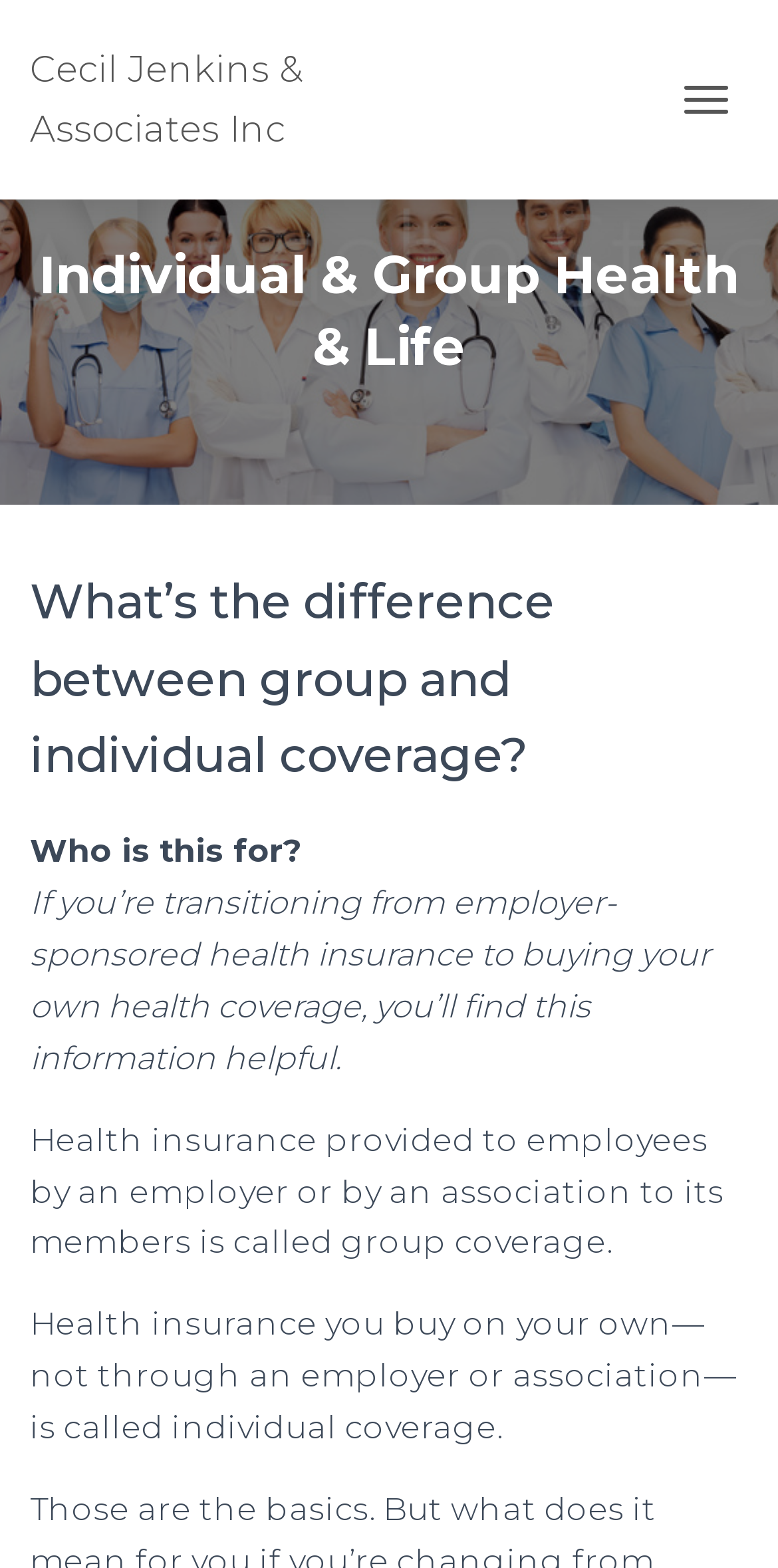Please look at the image and answer the question with a detailed explanation: What is the difference between group and individual coverage?

The webpage explains that group coverage is health insurance provided to employees by an employer or by an association to its members, whereas individual coverage is health insurance bought on one's own, not through an employer or association. This information is found in the StaticText elements with the texts 'Health insurance provided to employees by an employer or by an association to its members is called group coverage.' and 'Health insurance you buy on your own—not through an employer or association—is called individual coverage.'